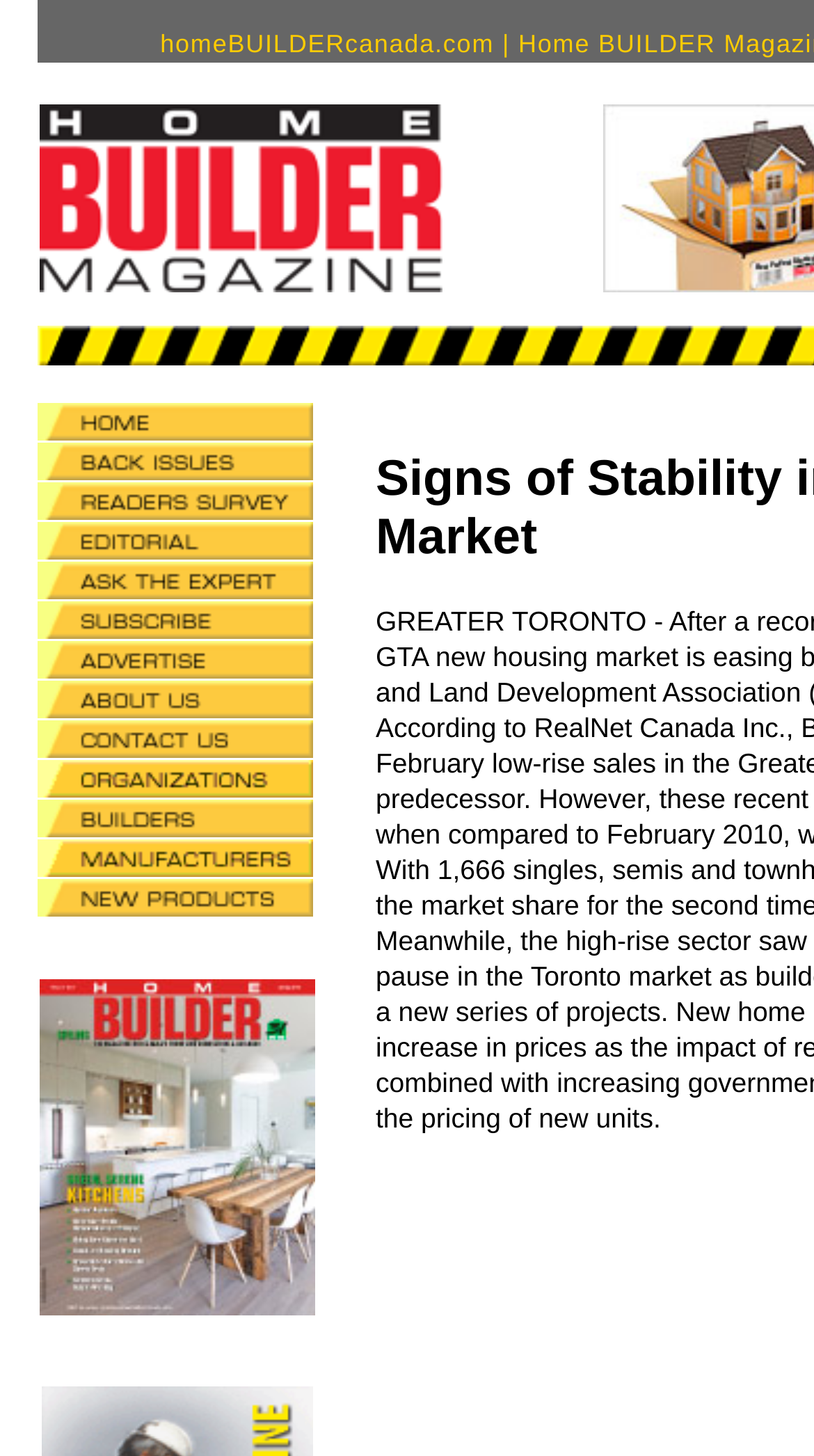Using the provided description: "name="Image19"", find the bounding box coordinates of the corresponding UI element. The output should be four float numbers between 0 and 1, in the format [left, top, right, bottom].

[0.046, 0.556, 0.385, 0.581]